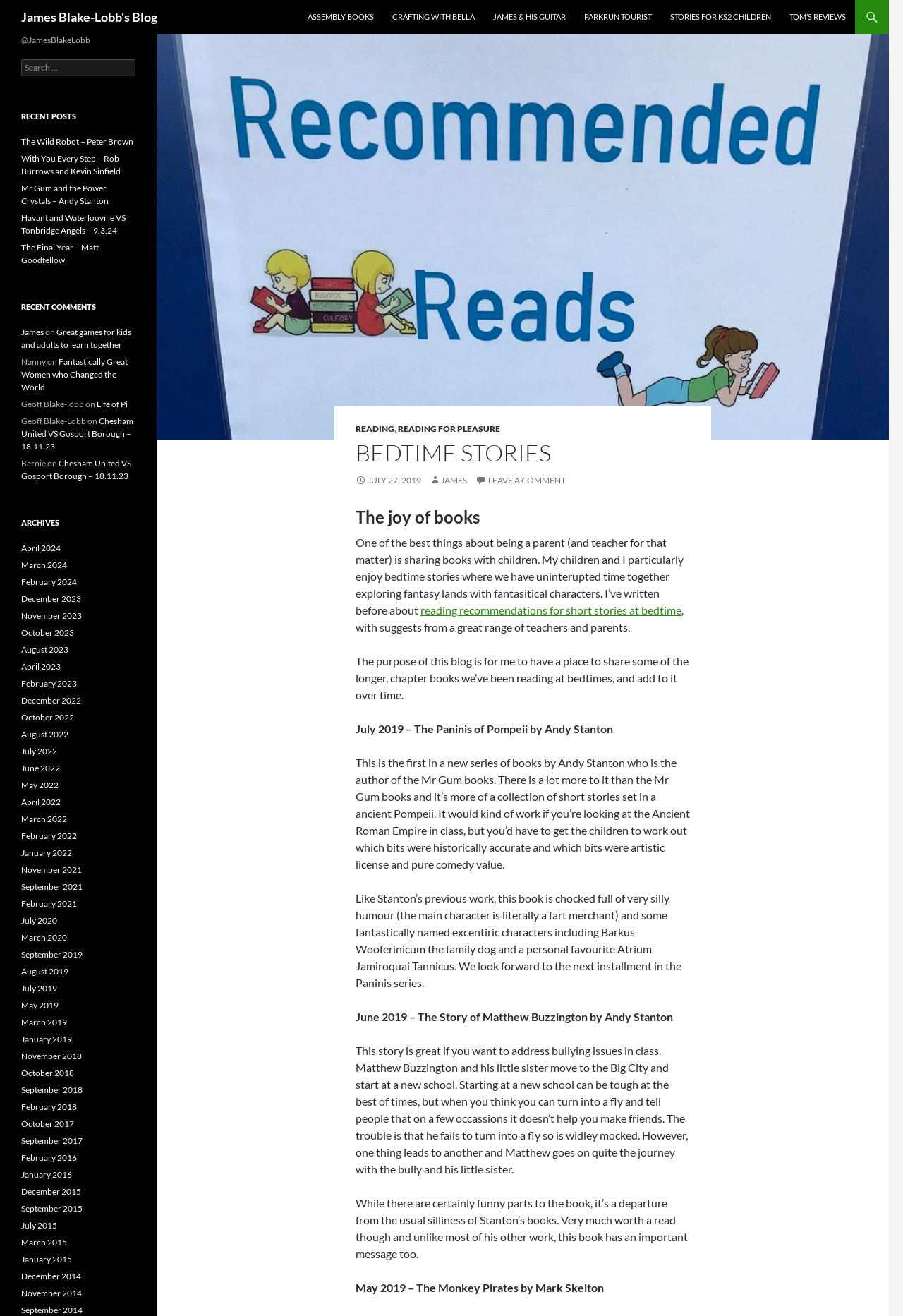Can you find the bounding box coordinates of the area I should click to execute the following instruction: "Read the latest post"?

[0.394, 0.387, 0.764, 0.399]